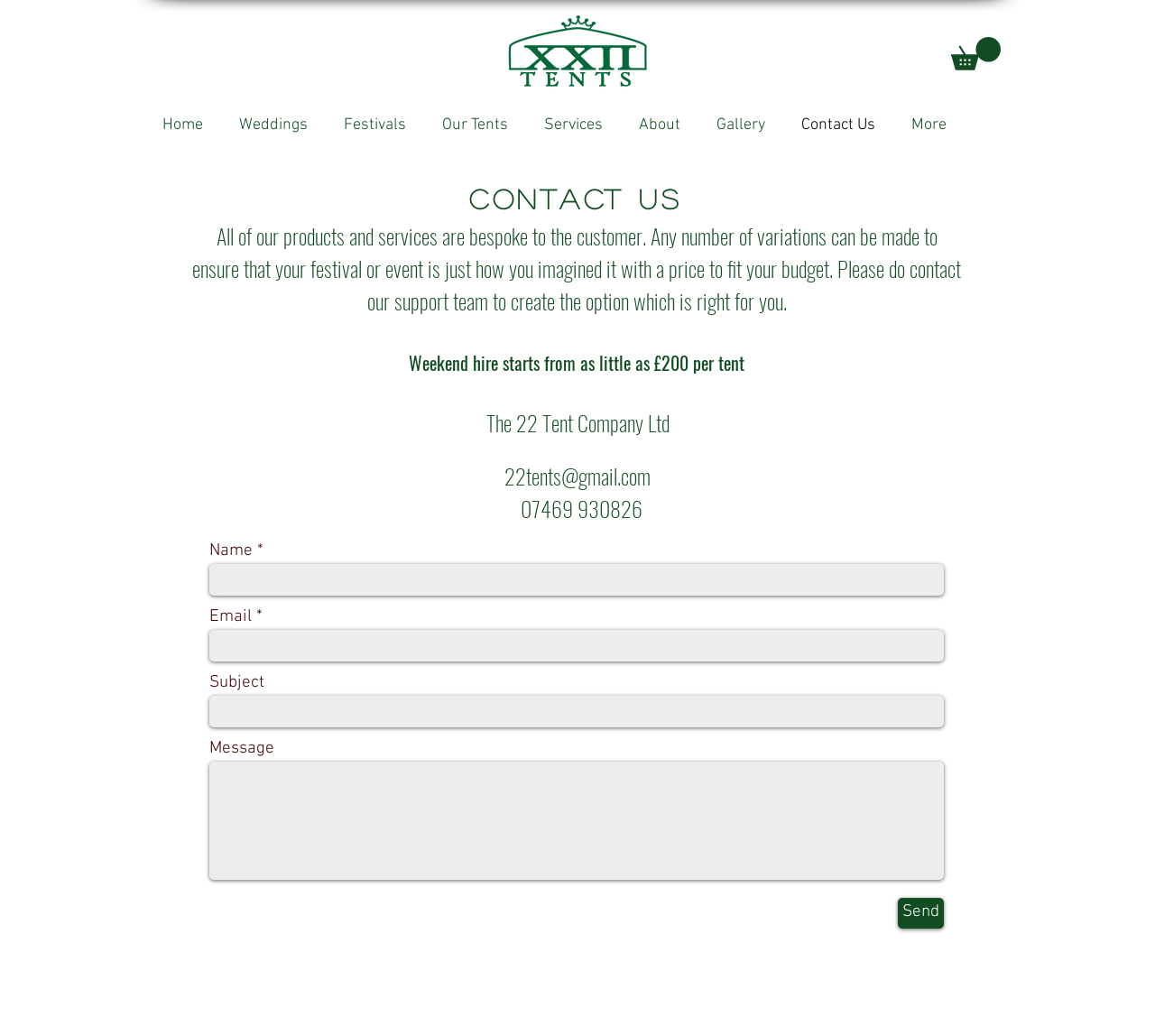Identify and provide the main heading of the webpage.

The 22 Tent Company Ltd
Marcus:  07469930826
22tents@gmail.com